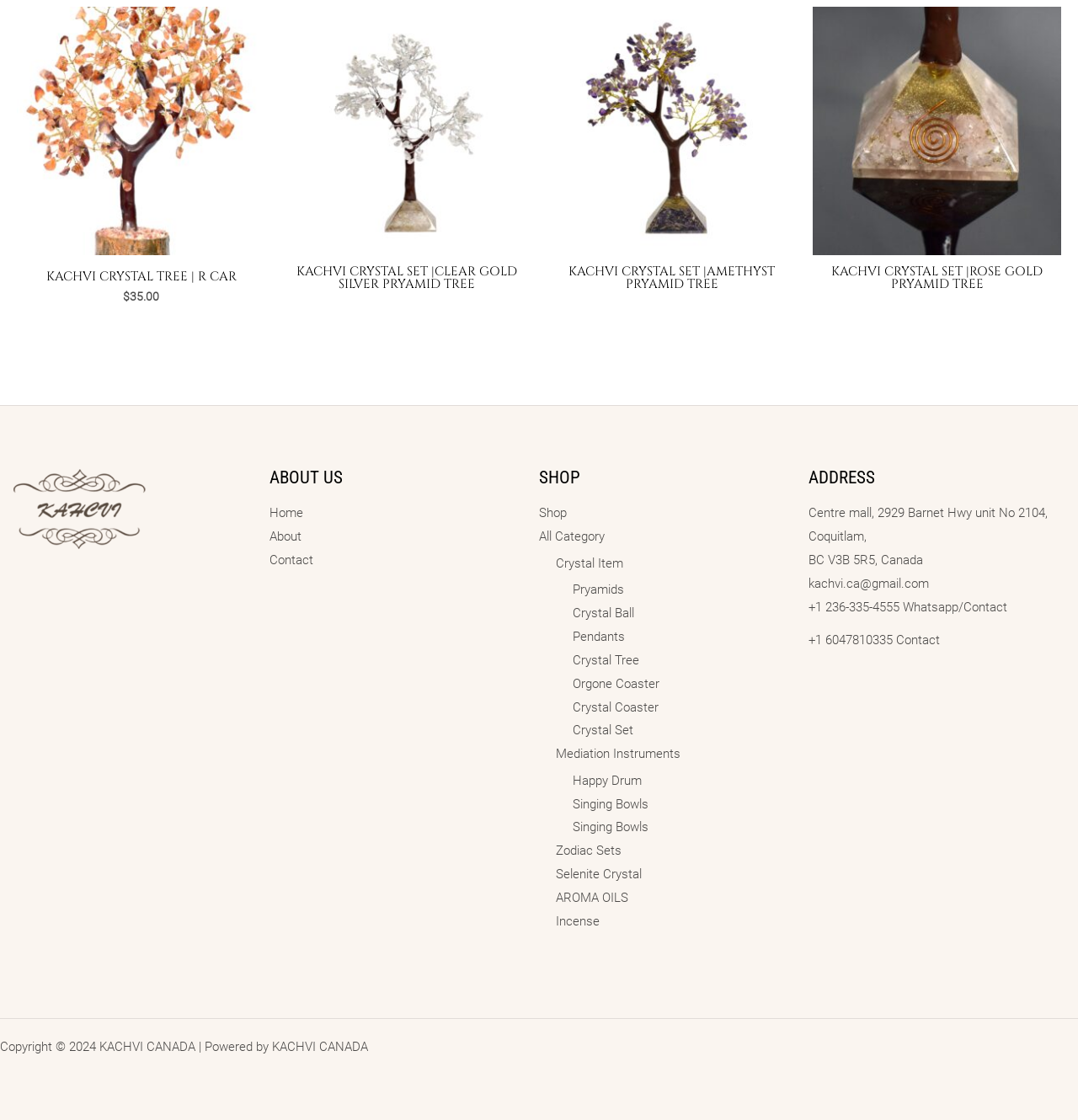What types of crystal items are available on the website?
Look at the image and respond to the question as thoroughly as possible.

The types of crystal items available on the website can be found by looking at the navigation menu in the Footer Widget 3 section. The menu has a link element with the text 'Crystal Item Menu Toggle' which expands to show a list of crystal items, including Pryamids, Crystal Ball, Pendants, Crystal Tree, Orgone Coaster, Crystal Coaster, and Crystal Set.